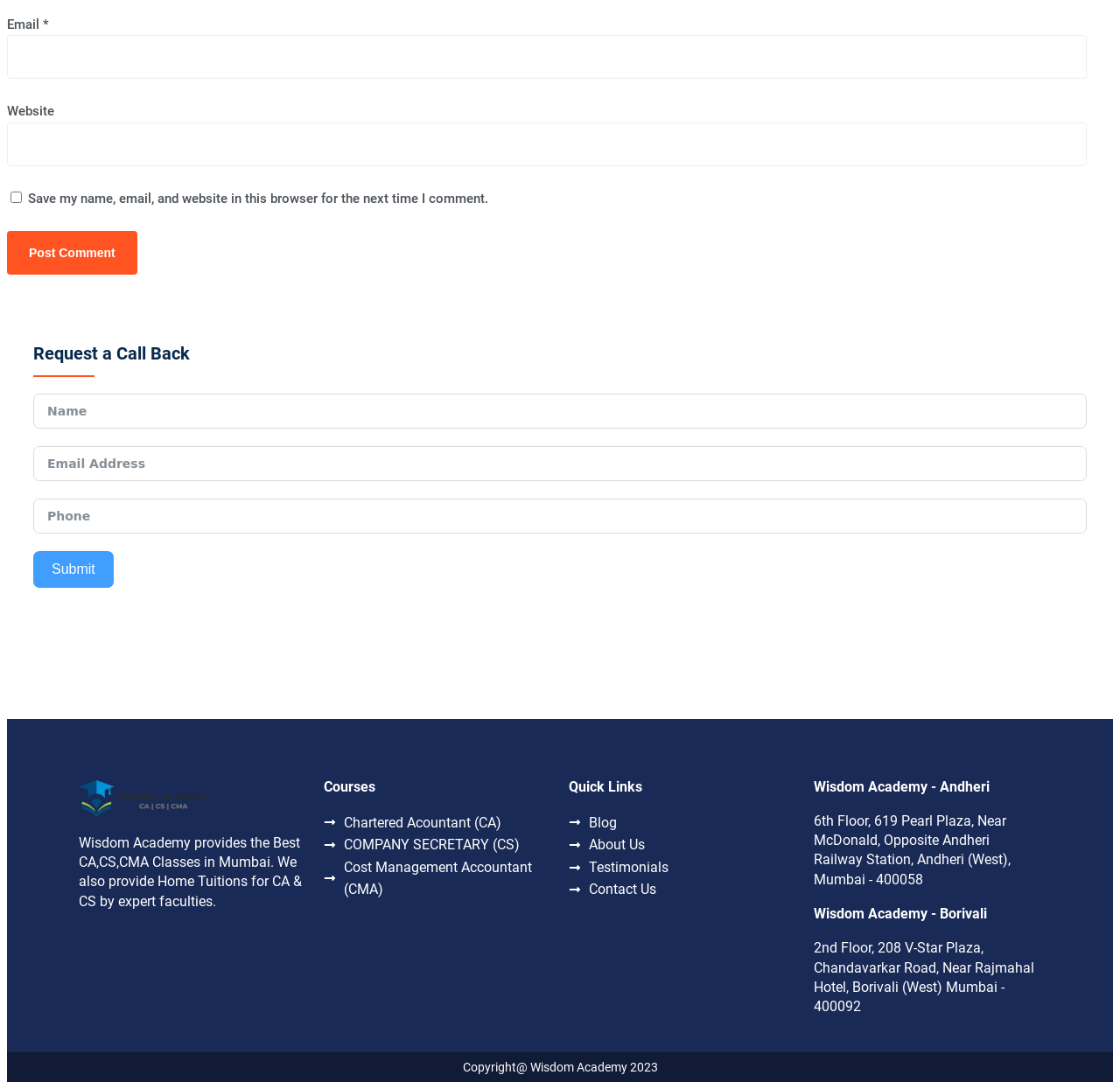Can you determine the bounding box coordinates of the area that needs to be clicked to fulfill the following instruction: "Report a new vulnerability"?

None